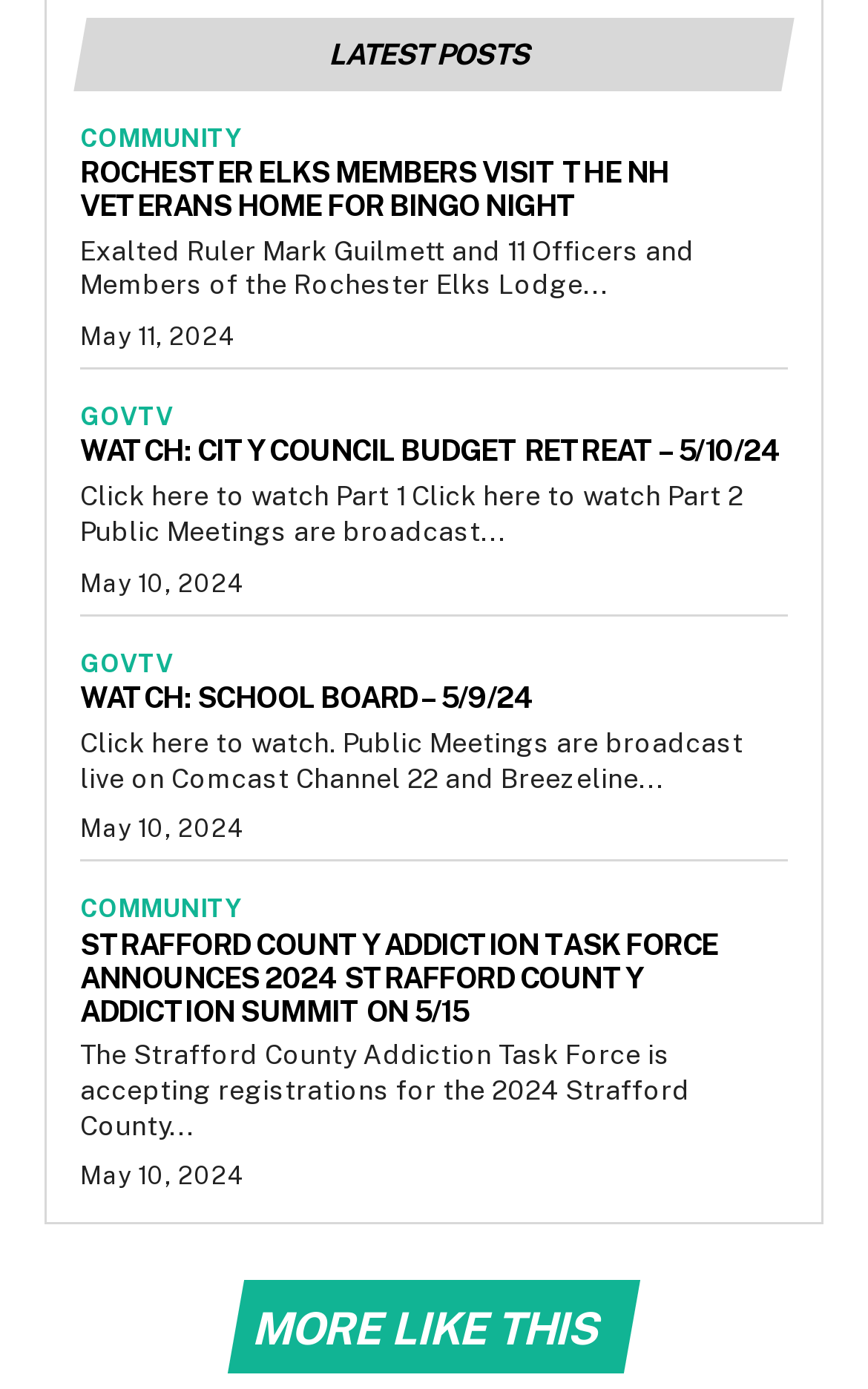Could you find the bounding box coordinates of the clickable area to complete this instruction: "Learn more about 'STRAFFORD COUNTY ADDICTION TASK FORCE ANNOUNCES 2024 STRAFFORD COUNTY ADDICTION SUMMIT ON 5/15'"?

[0.092, 0.668, 0.827, 0.74]